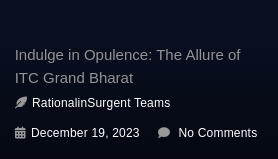When was the blog post published?
Based on the image, provide your answer in one word or phrase.

December 19, 2023